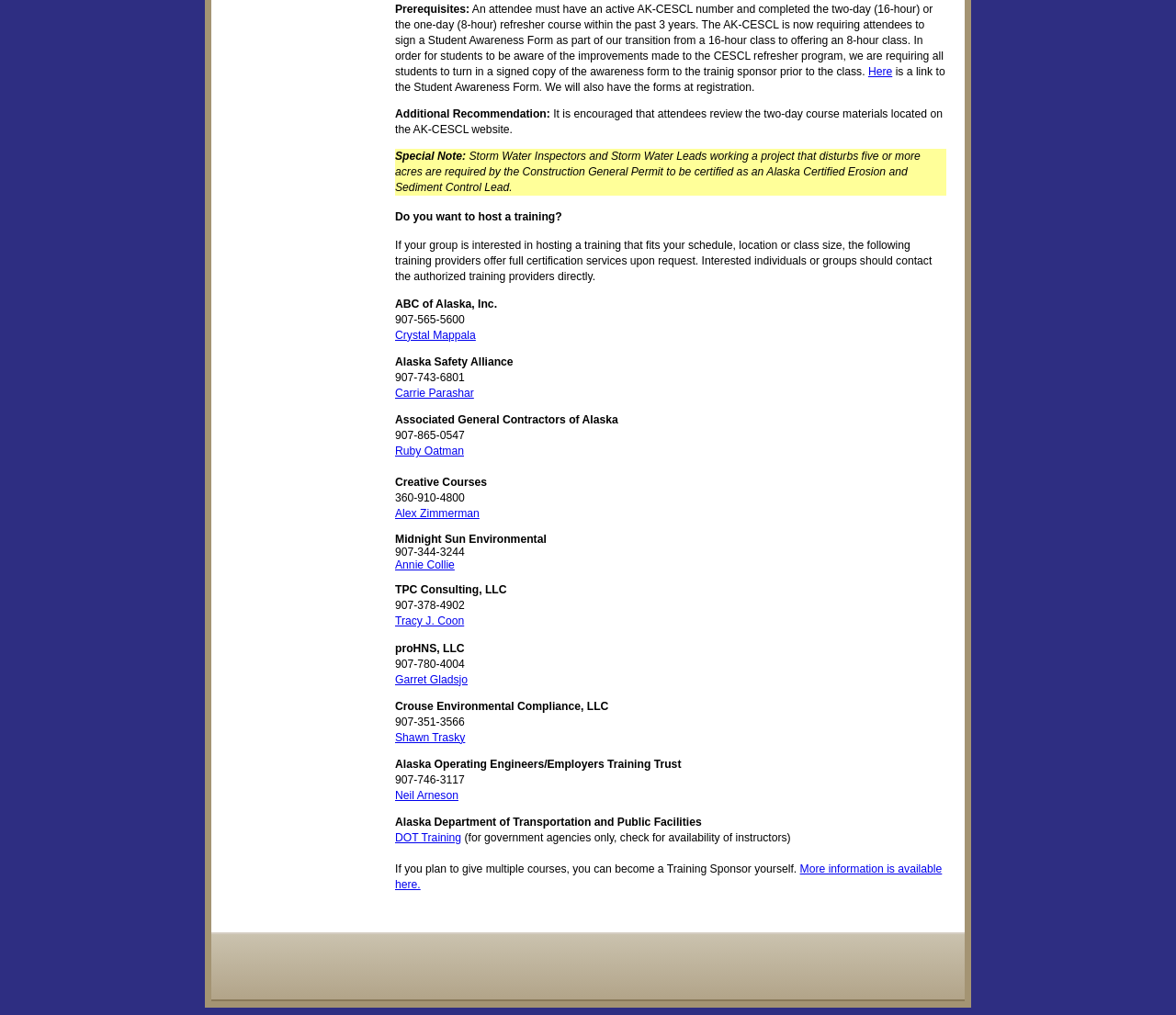Locate the bounding box coordinates of the area to click to fulfill this instruction: "View more information on becoming a Training Sponsor". The bounding box should be presented as four float numbers between 0 and 1, in the order [left, top, right, bottom].

[0.336, 0.85, 0.801, 0.878]